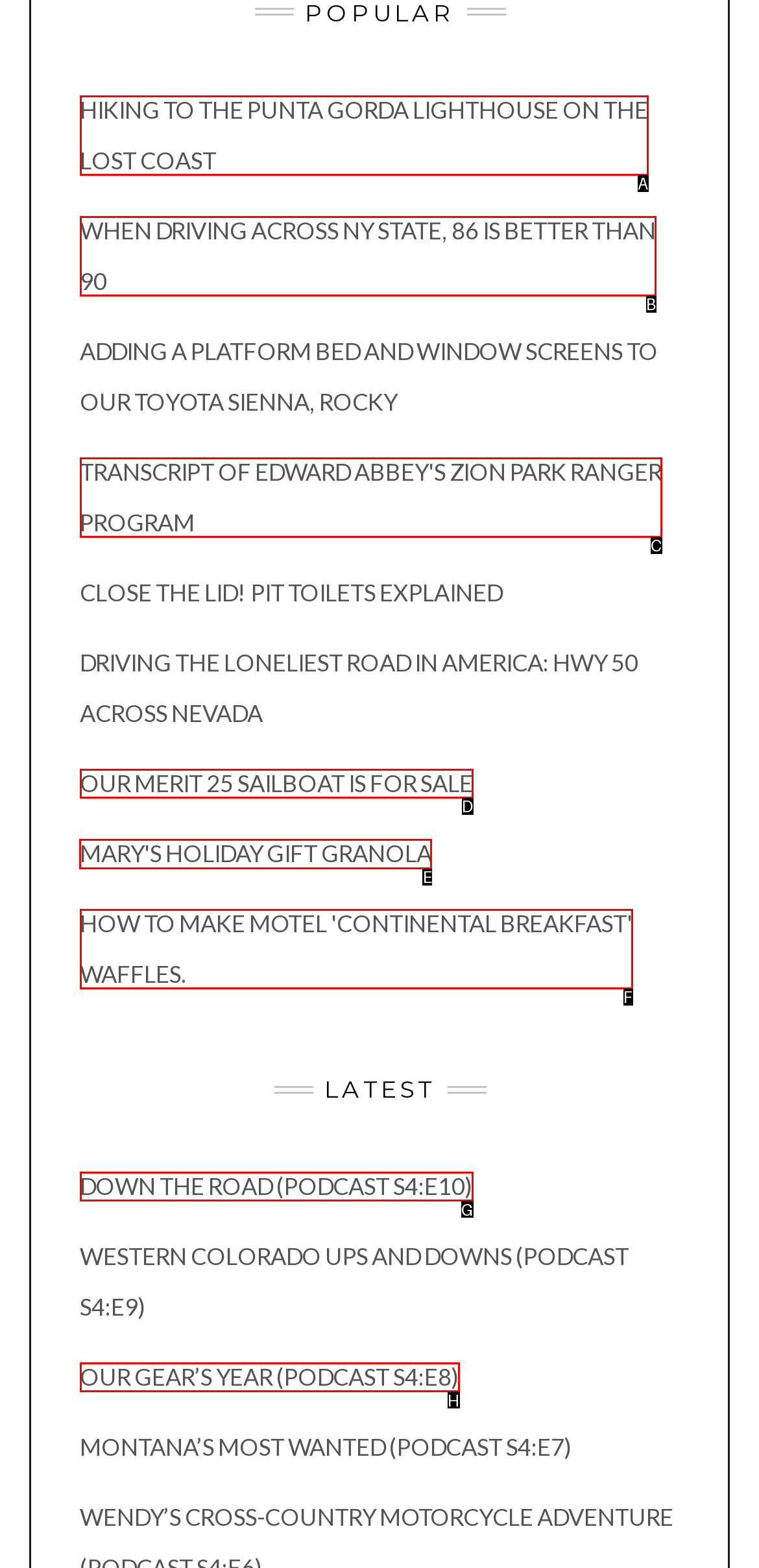Which lettered option should I select to achieve the task: Check out the Mary's Holiday Gift Granola recipe according to the highlighted elements in the screenshot?

E